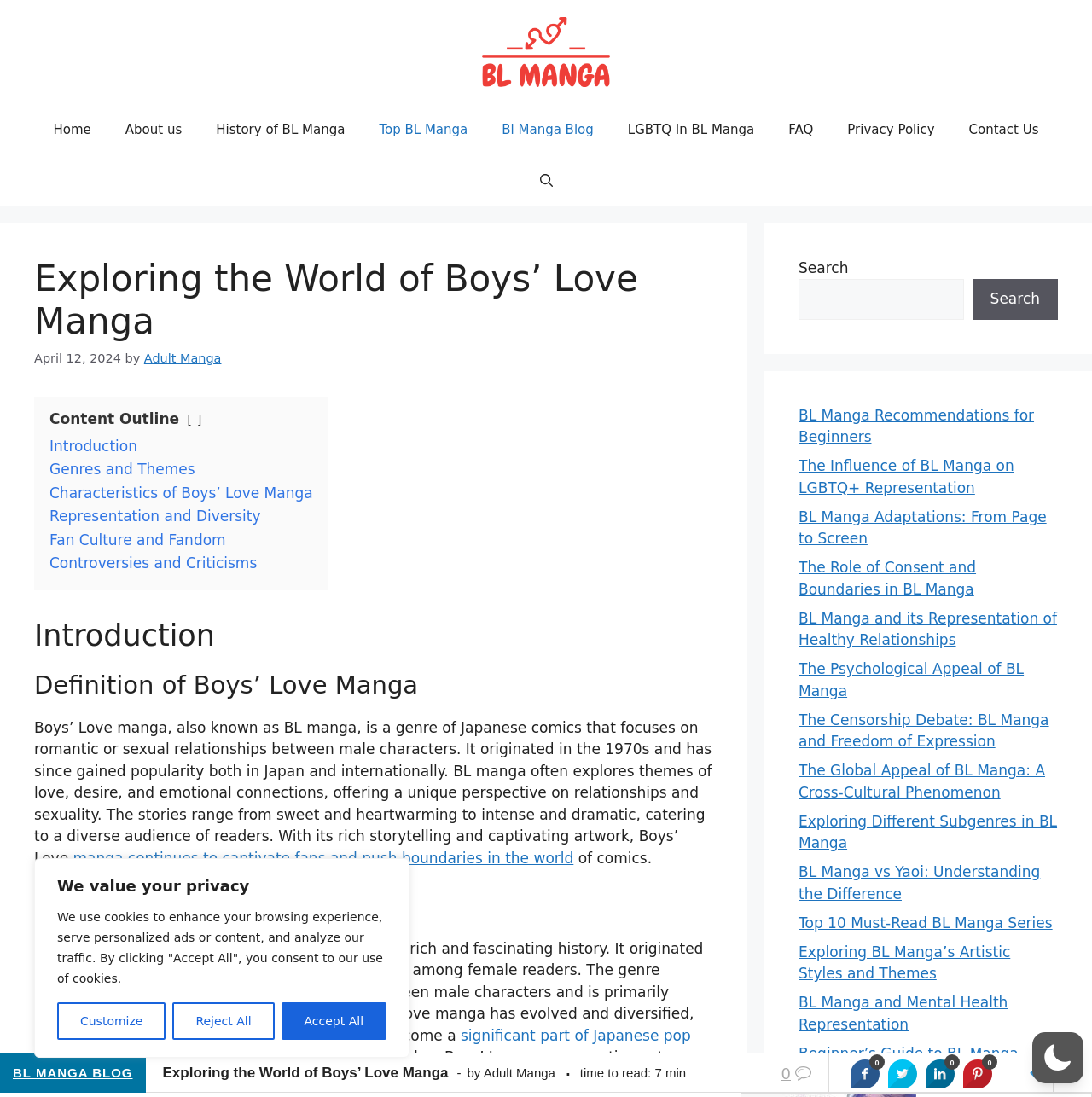Please find the main title text of this webpage.

Exploring the World of Boys’ Love Manga